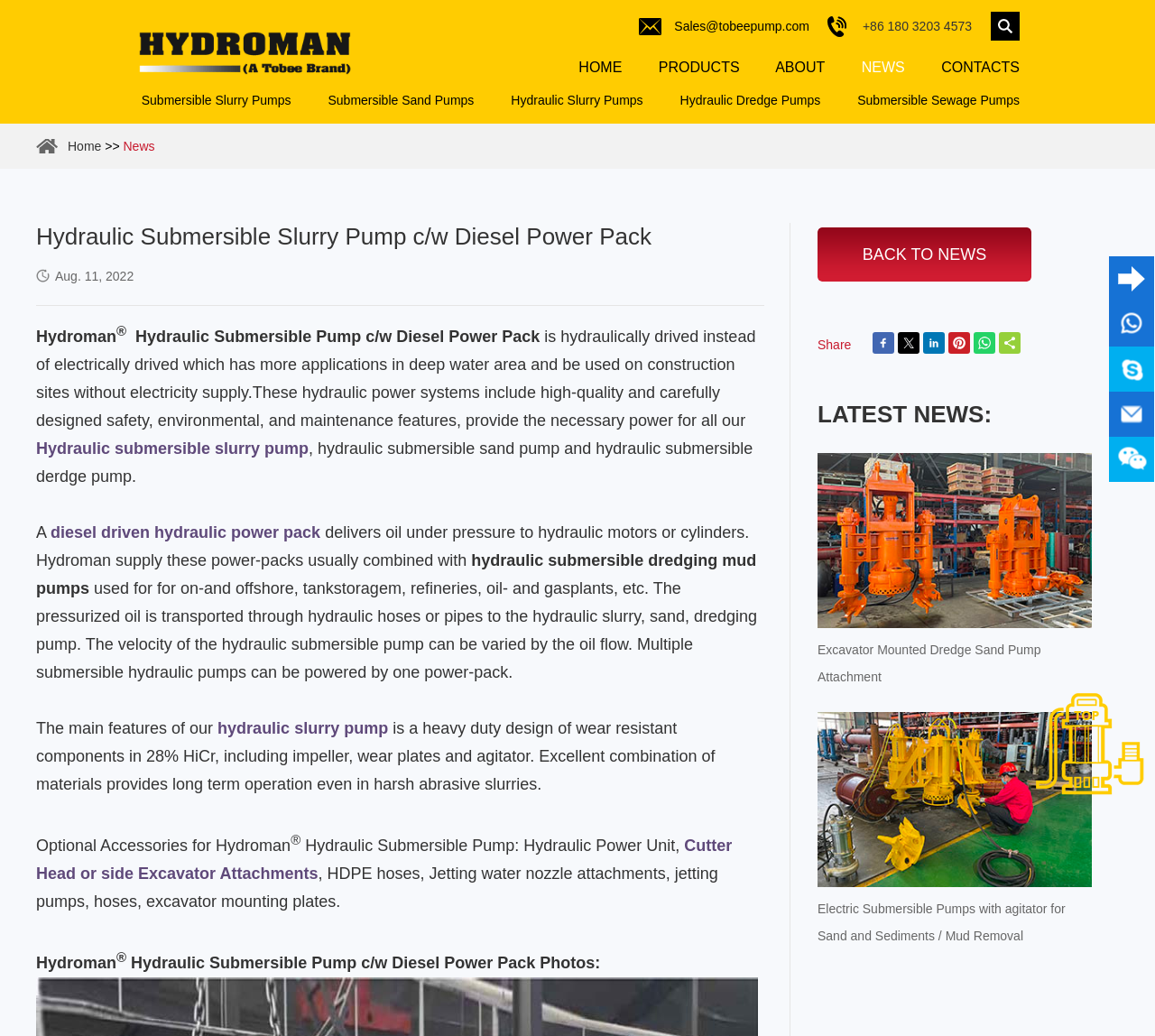Find the bounding box coordinates for the area that must be clicked to perform this action: "Click on the 'HOME' link".

[0.501, 0.057, 0.539, 0.072]